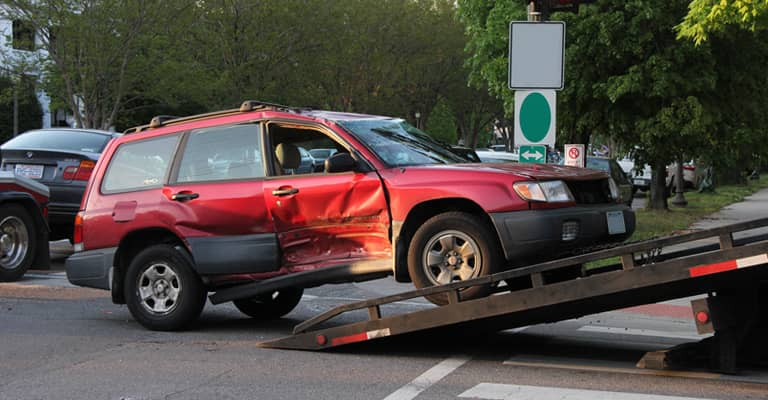Break down the image and provide a full description, noting any significant aspects.

The image depicts a red SUV being loaded onto a flatbed tow truck, highlighting the process of car removal. The vehicle shows notable damage on the driver’s side, suggesting it may be classified as a scrap or old vehicle. This scene emphasizes the efficient and hassle-free removal services offered by Car Removals Melbourne, aimed at individuals in Kilmore looking to sell or dispose of such vehicles. Surrounding the SUV, residential and road elements are visible, indicating the vehicle’s context within a community, reinforcing the convenience of their same-day removal service. This illustrates a practical solution for those needing to quickly eliminate unwanted cars without incurring unnecessary expenses.